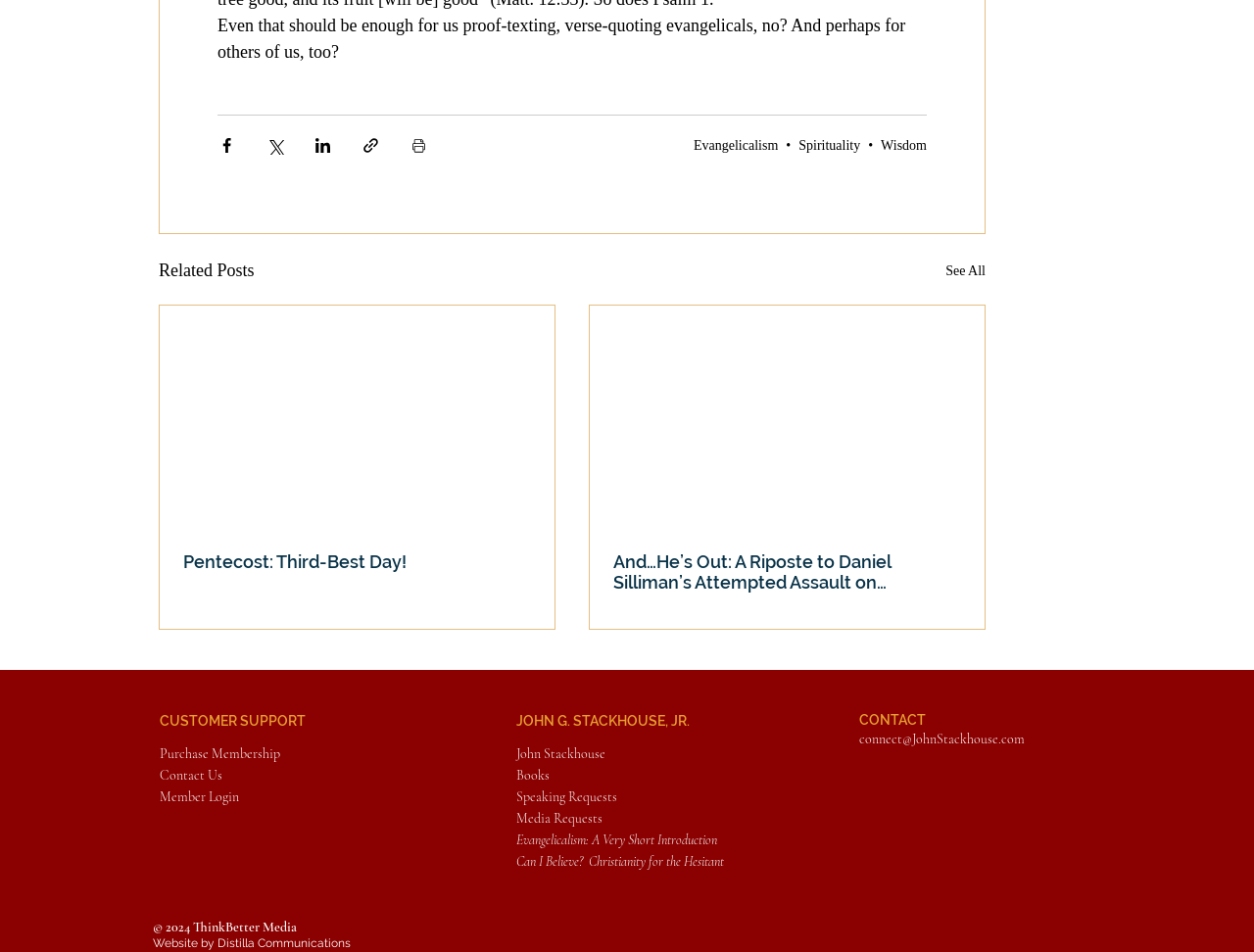Please locate the clickable area by providing the bounding box coordinates to follow this instruction: "Contact Us".

[0.127, 0.806, 0.177, 0.824]